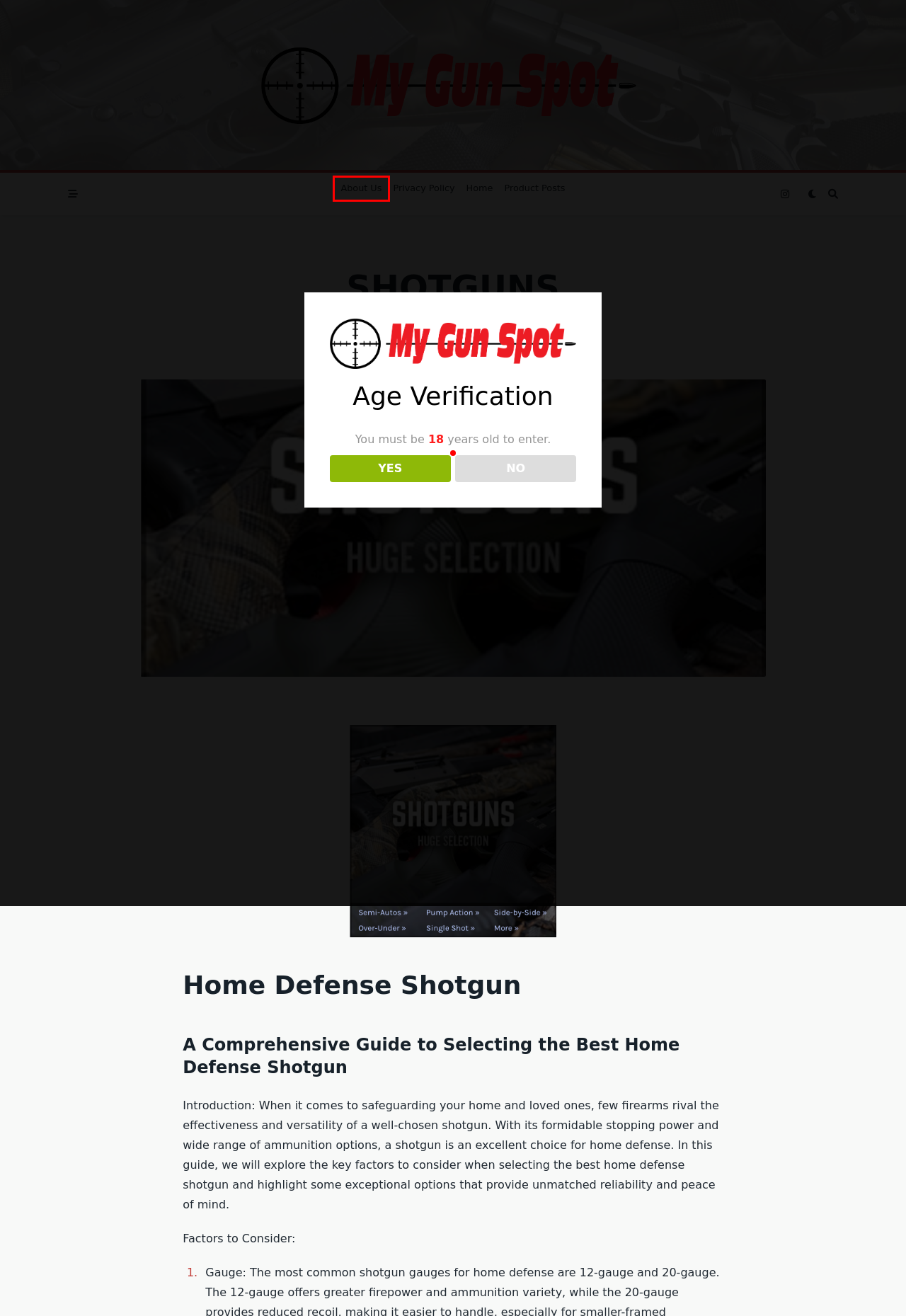You have a screenshot of a webpage with a red bounding box around an element. Select the webpage description that best matches the new webpage after clicking the element within the red bounding box. Here are the descriptions:
A. HANDGUNS -
B. Product Posts -
C. The Ultimate Pump-Action Shotgun -
D. About Us -
E. Home -
F. Privacy Policy -
G. Yuki Blogger – WPMoose
H. A Semi-Automatic Shotgun Redefining Performance and Reliability -

D